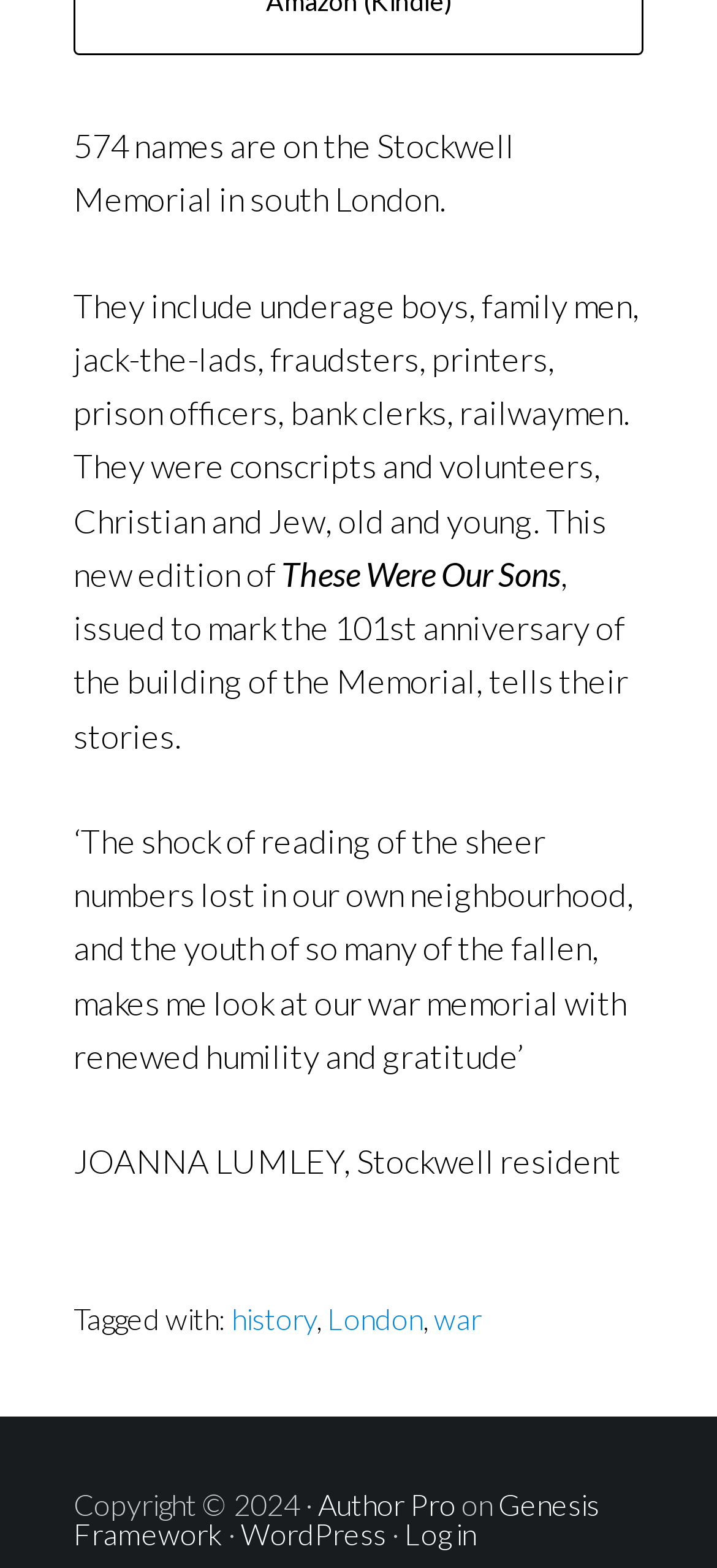What is the anniversary being marked?
Please elaborate on the answer to the question with detailed information.

The answer can be found in the fourth StaticText element, which states 'issued to mark the 101st anniversary of the building of the Memorial'.